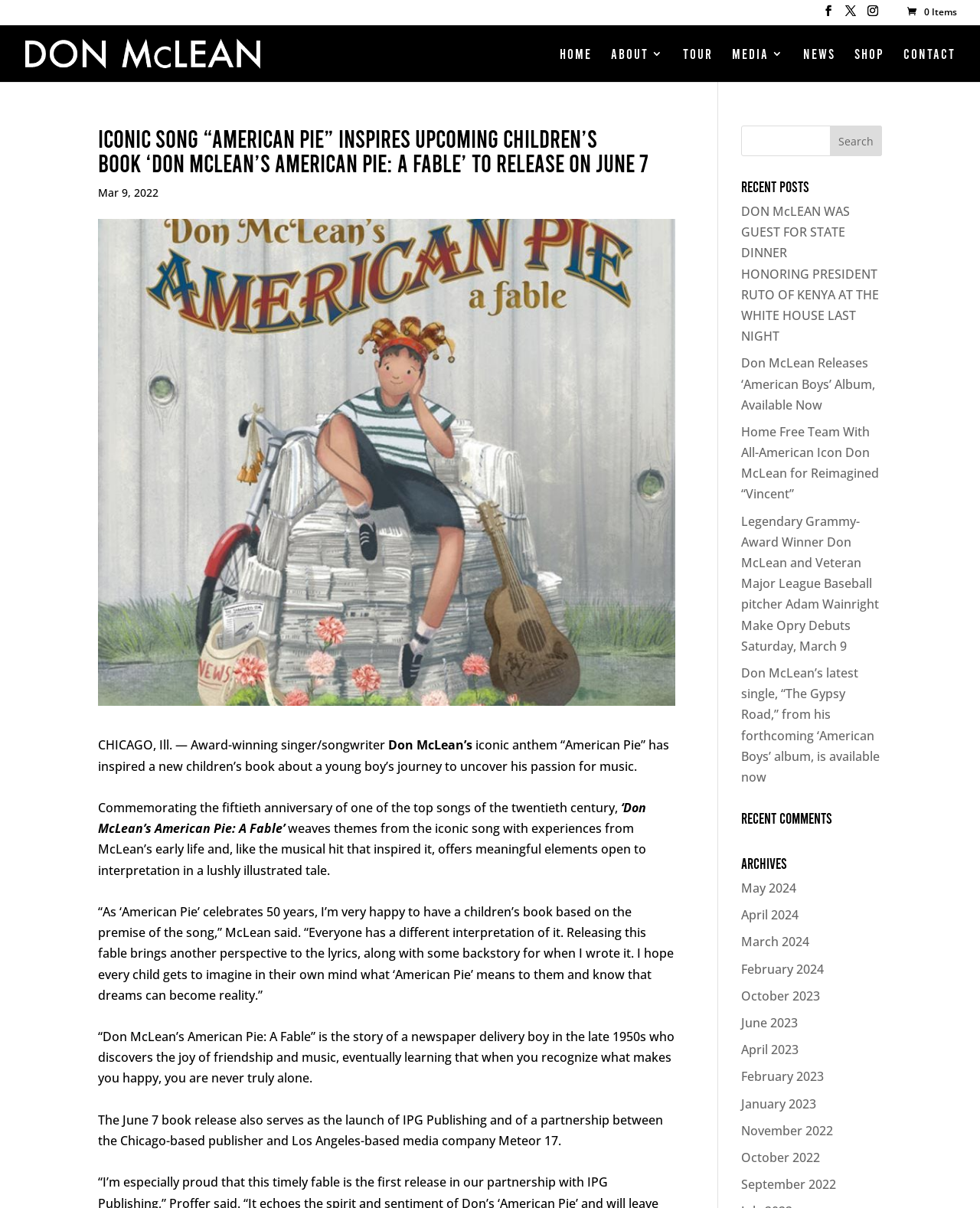Who is the award-winning singer/songwriter mentioned in the article?
Using the image, provide a concise answer in one word or a short phrase.

Don McLean